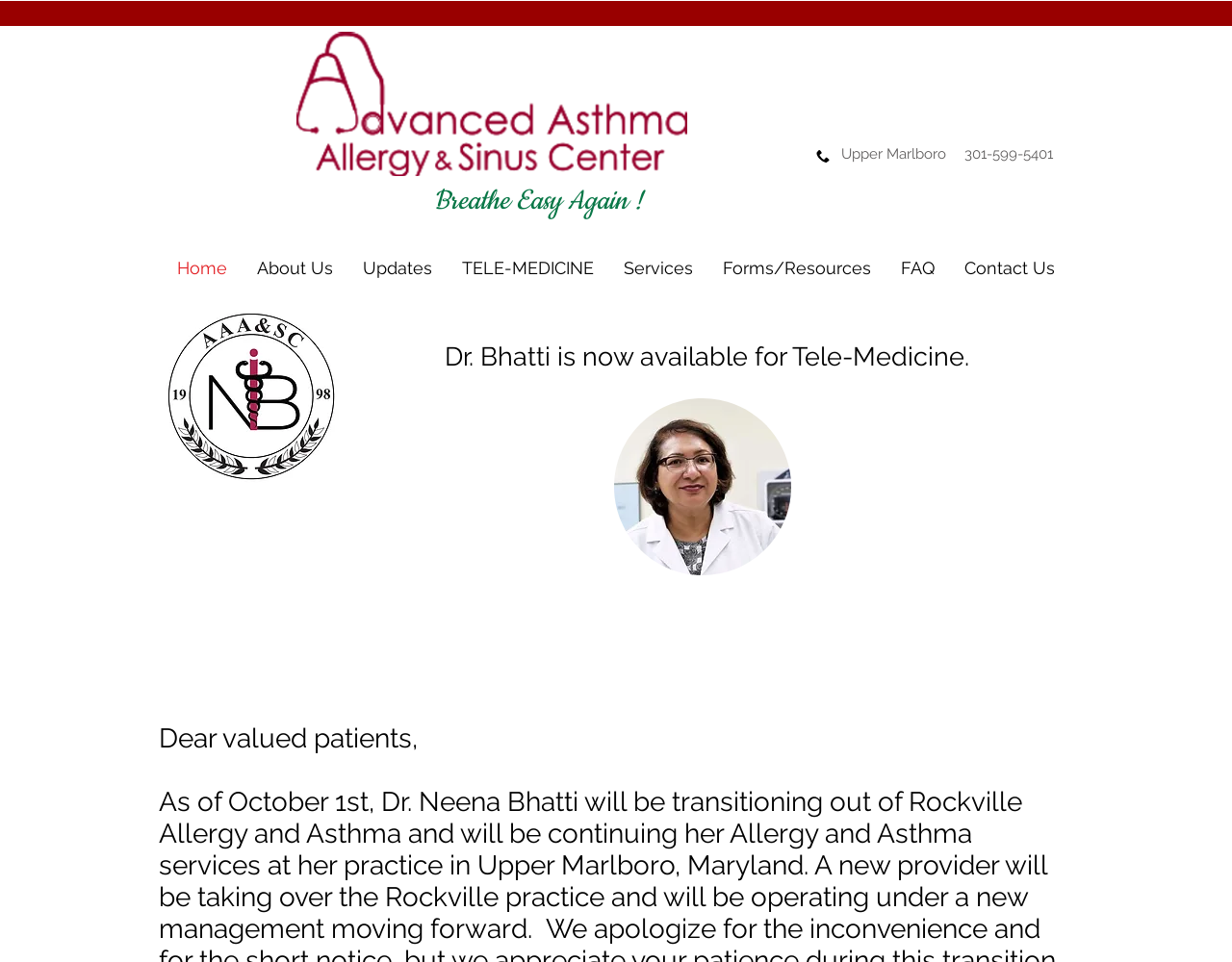Using the information from the screenshot, answer the following question thoroughly:
How many navigation links are there on the webpage?

I found the navigation links by looking at the link elements on the webpage, specifically the ones located under the 'Site' navigation element. There are 8 links in total: 'Home', 'About Us', 'Updates', 'TELE-MEDICINE', 'Services', 'Forms/Resources', 'FAQ', and 'Contact Us'.